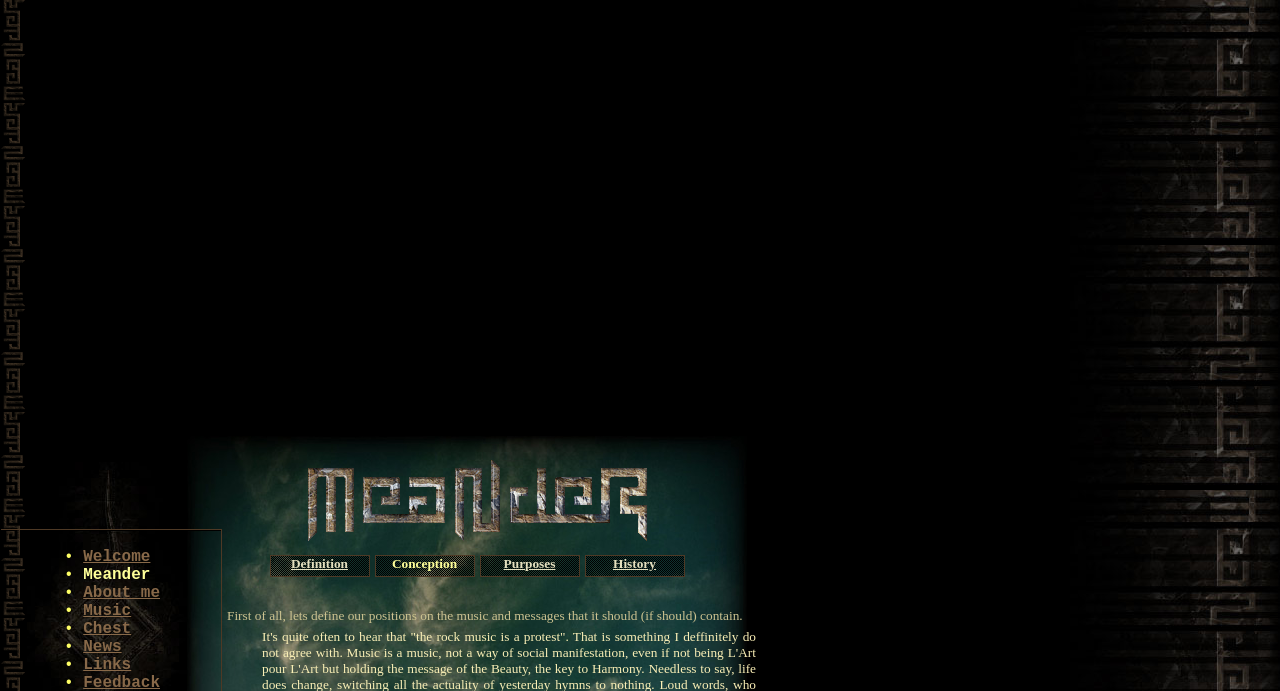Please use the details from the image to answer the following question comprehensively:
What is the author's intention in the first sentence of the webpage?

The first sentence of the webpage is 'First of all, lets define our positions on the music and messages that it should (if should) contain.' This sentence suggests that the author's intention is to define their positions on the music and messages that Meander should contain.